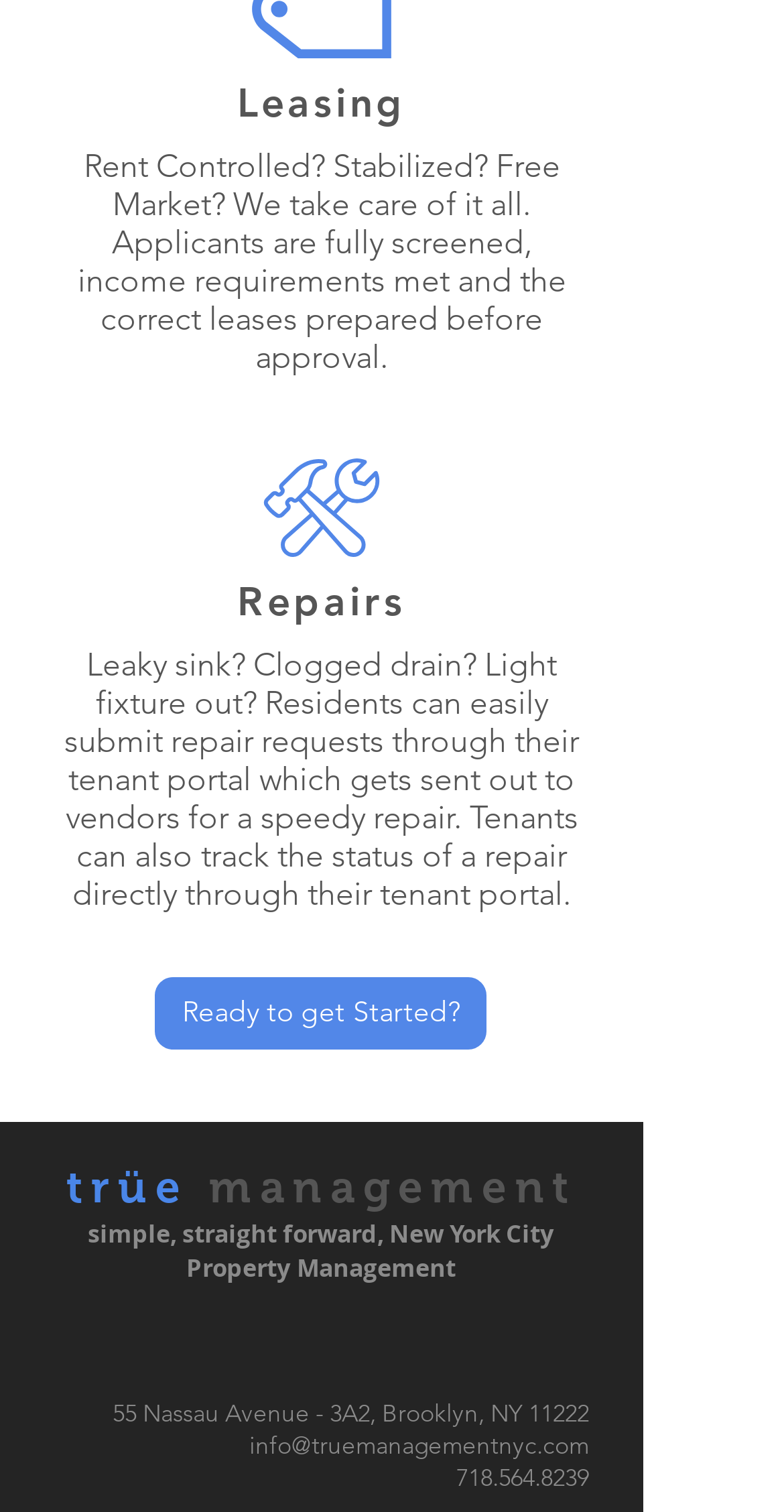Provide your answer to the question using just one word or phrase: What is the purpose of the 'Ready to get Started?' link?

To start the property management process